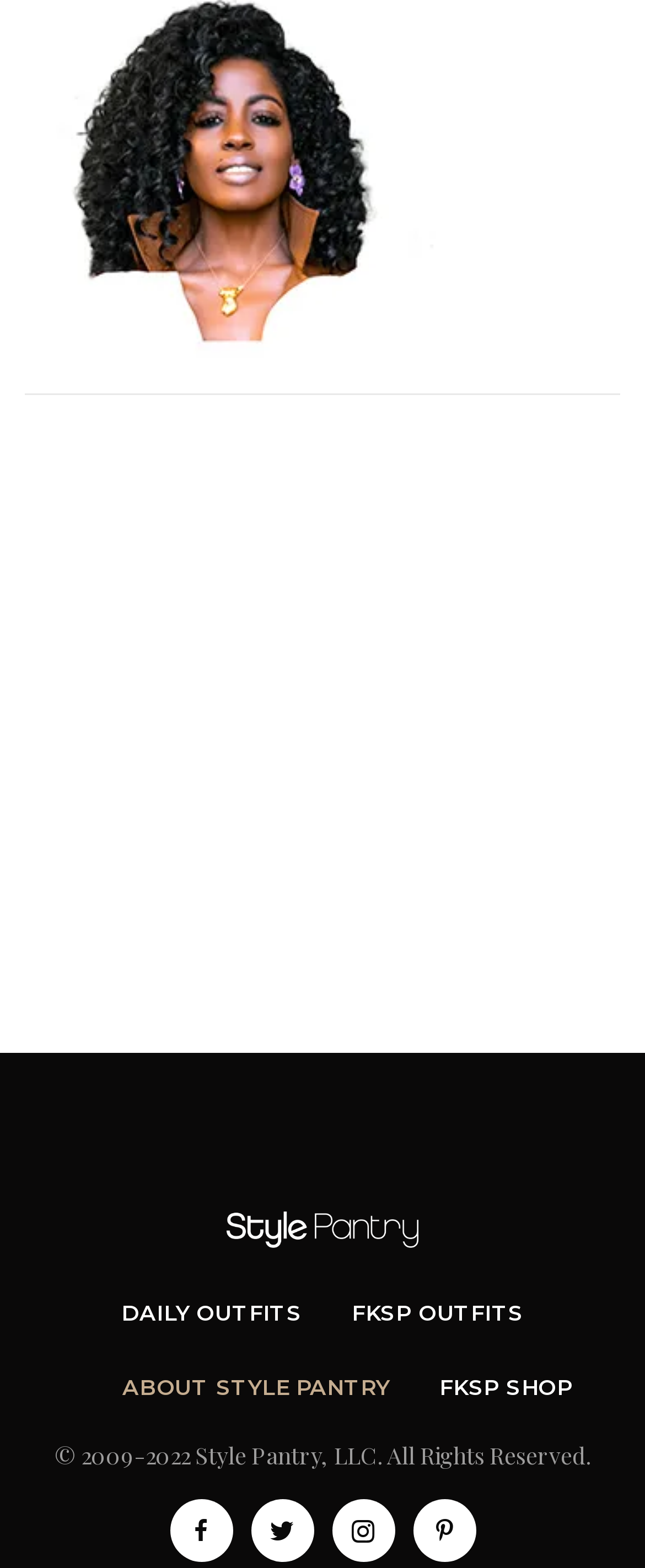Show the bounding box coordinates of the element that should be clicked to complete the task: "visit ABOUT STYLE PANTRY page".

[0.19, 0.87, 0.604, 0.901]